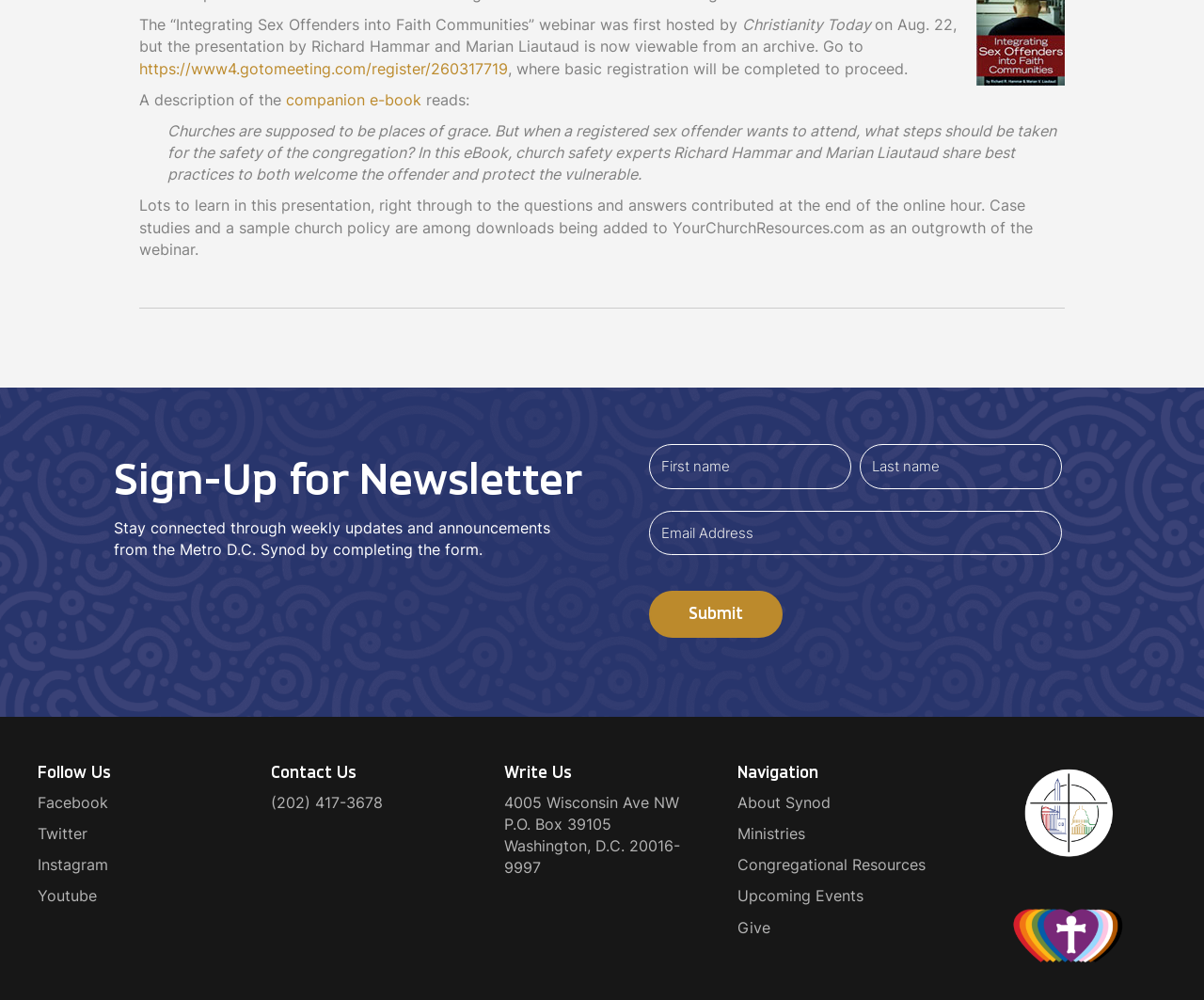Using the provided element description, identify the bounding box coordinates as (top-left x, top-left y, bottom-right x, bottom-right y). Ensure all values are between 0 and 1. Description: Ministries

[0.612, 0.823, 0.775, 0.854]